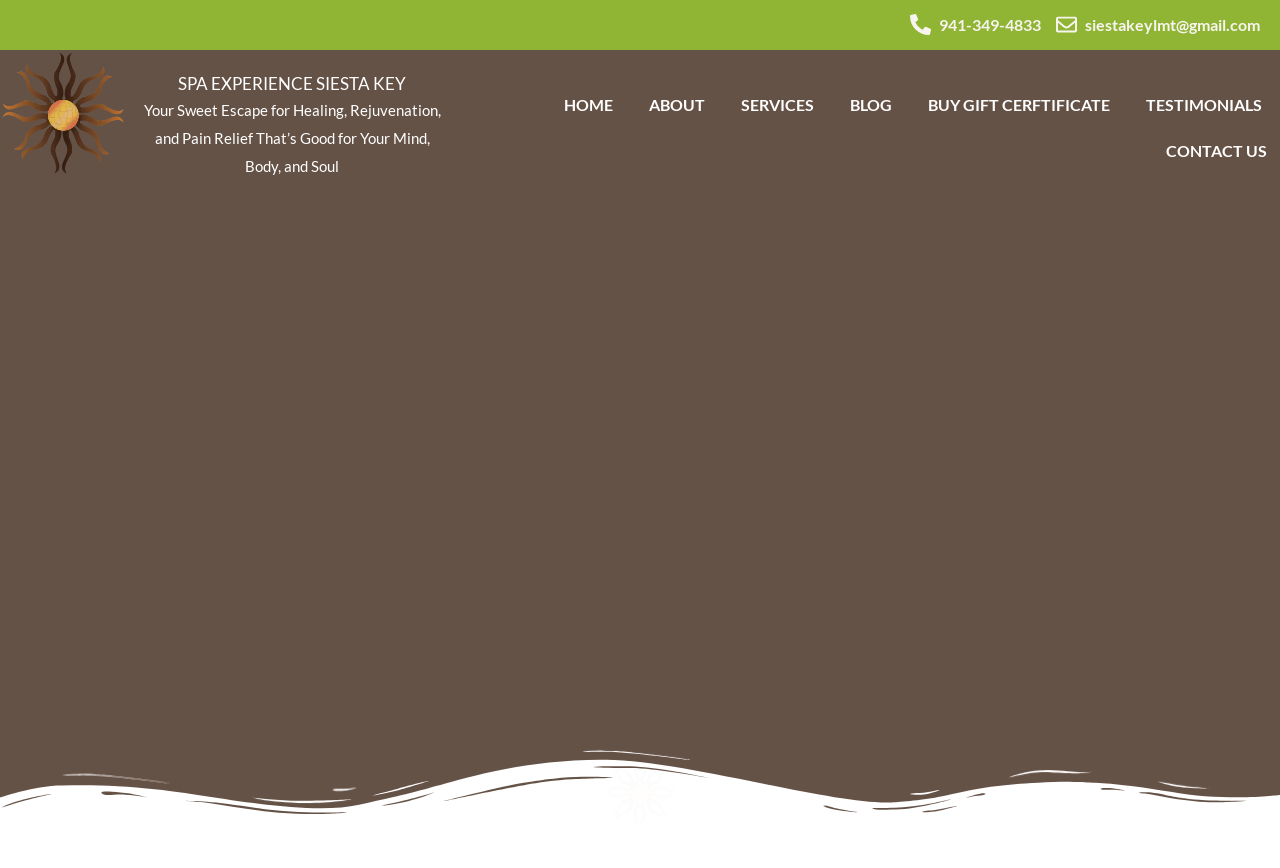Provide the bounding box coordinates for the area that should be clicked to complete the instruction: "send an email to the spa".

[0.823, 0.012, 0.984, 0.046]